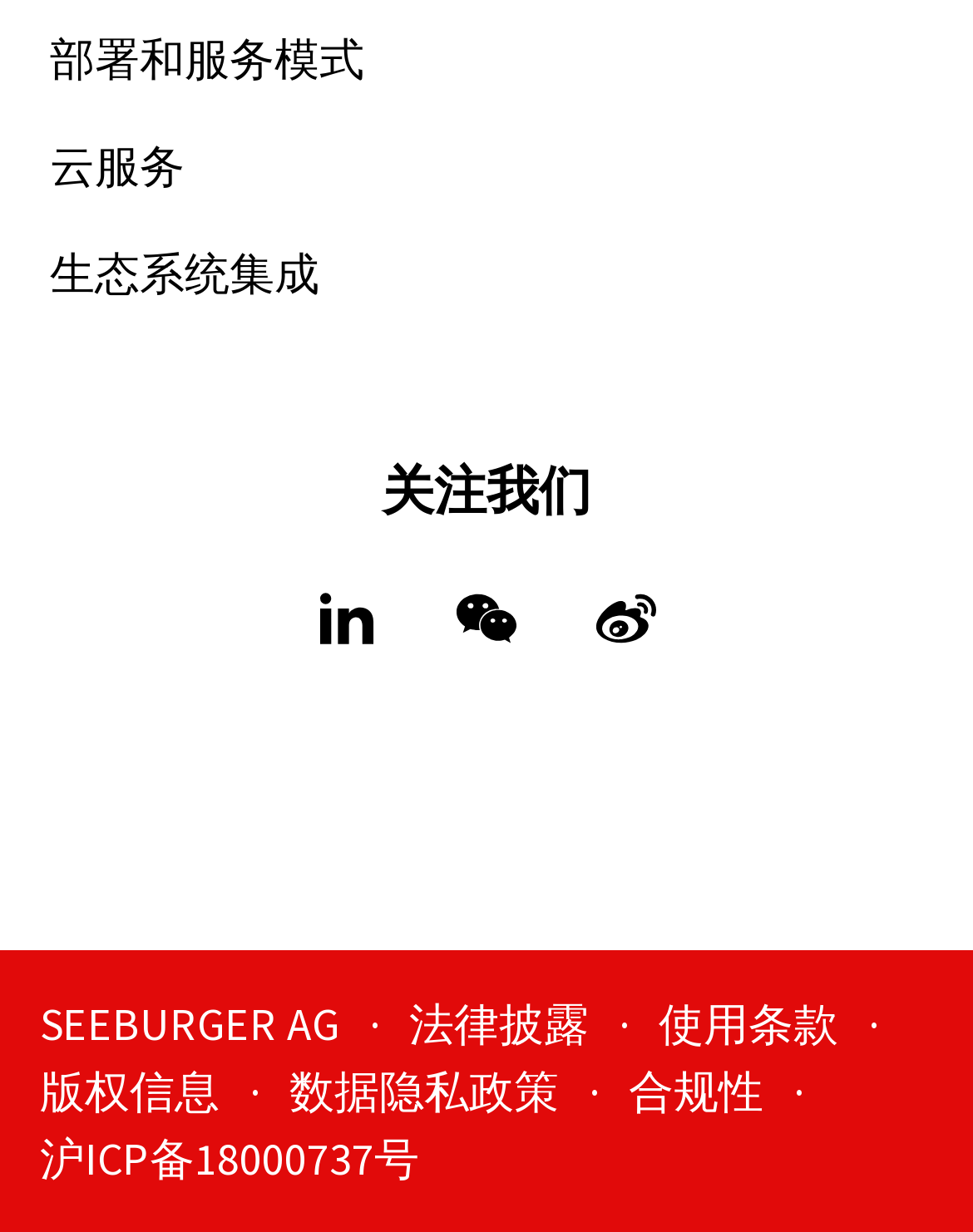Can you specify the bounding box coordinates of the area that needs to be clicked to fulfill the following instruction: "Check out 生态系统集成"?

[0.051, 0.193, 0.328, 0.248]